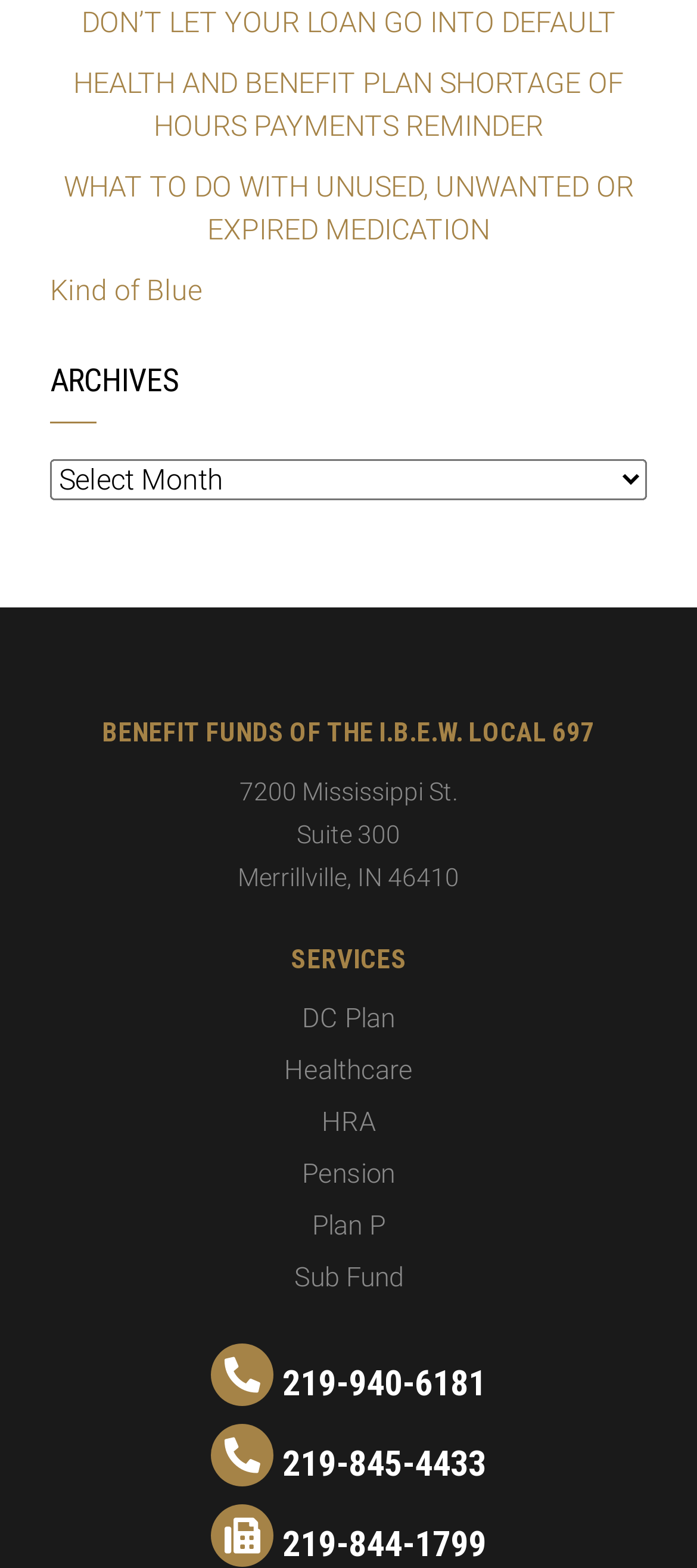Identify the bounding box coordinates of the section that should be clicked to achieve the task described: "Call 219-940-6181".

[0.405, 0.868, 0.697, 0.896]